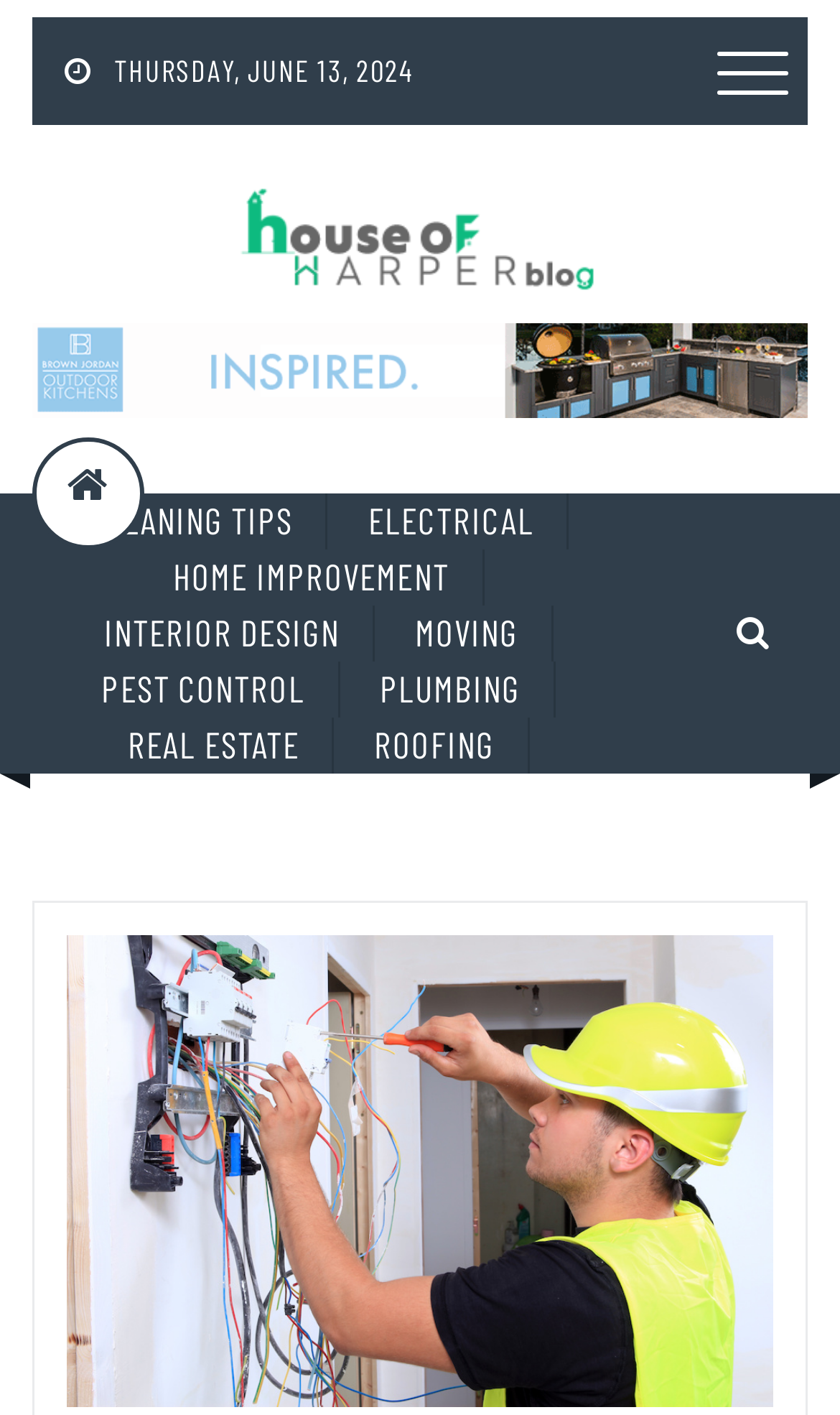Please find the bounding box coordinates of the section that needs to be clicked to achieve this instruction: "Read the latest blog post".

[0.136, 0.037, 0.493, 0.063]